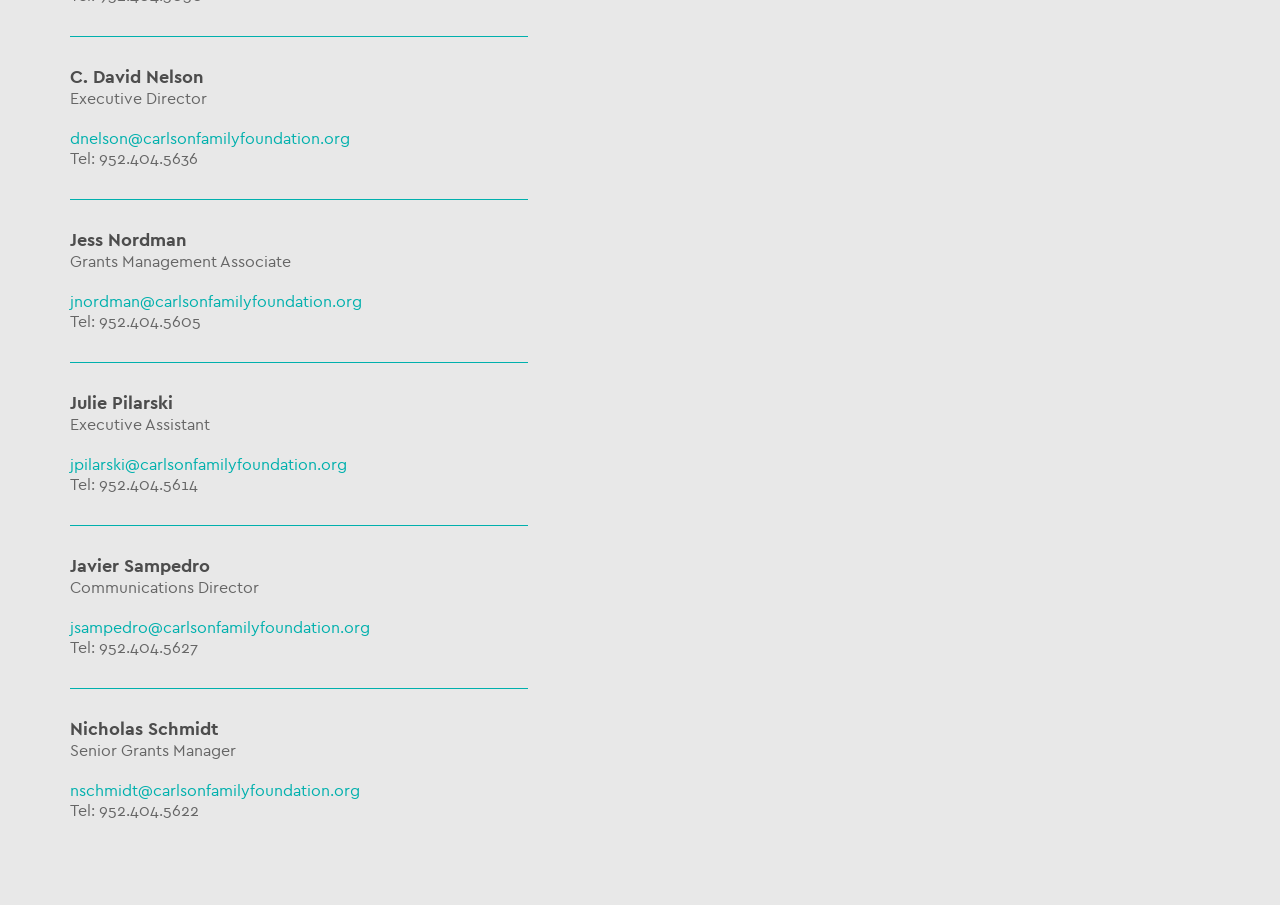Please reply to the following question using a single word or phrase: 
Who is the Communications Director?

Javier Sampedro